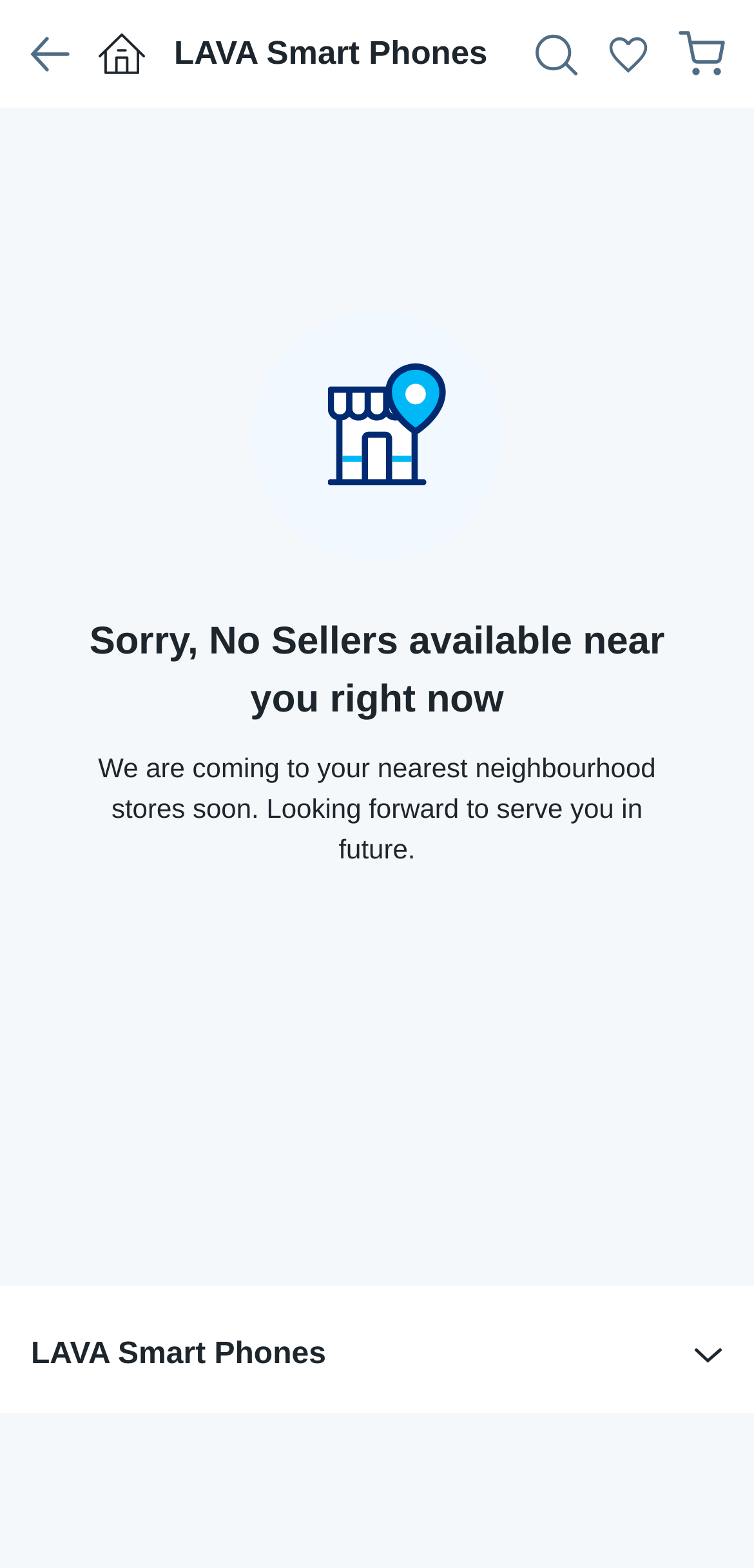What is the status of sellers near me?
Based on the image content, provide your answer in one word or a short phrase.

Not available